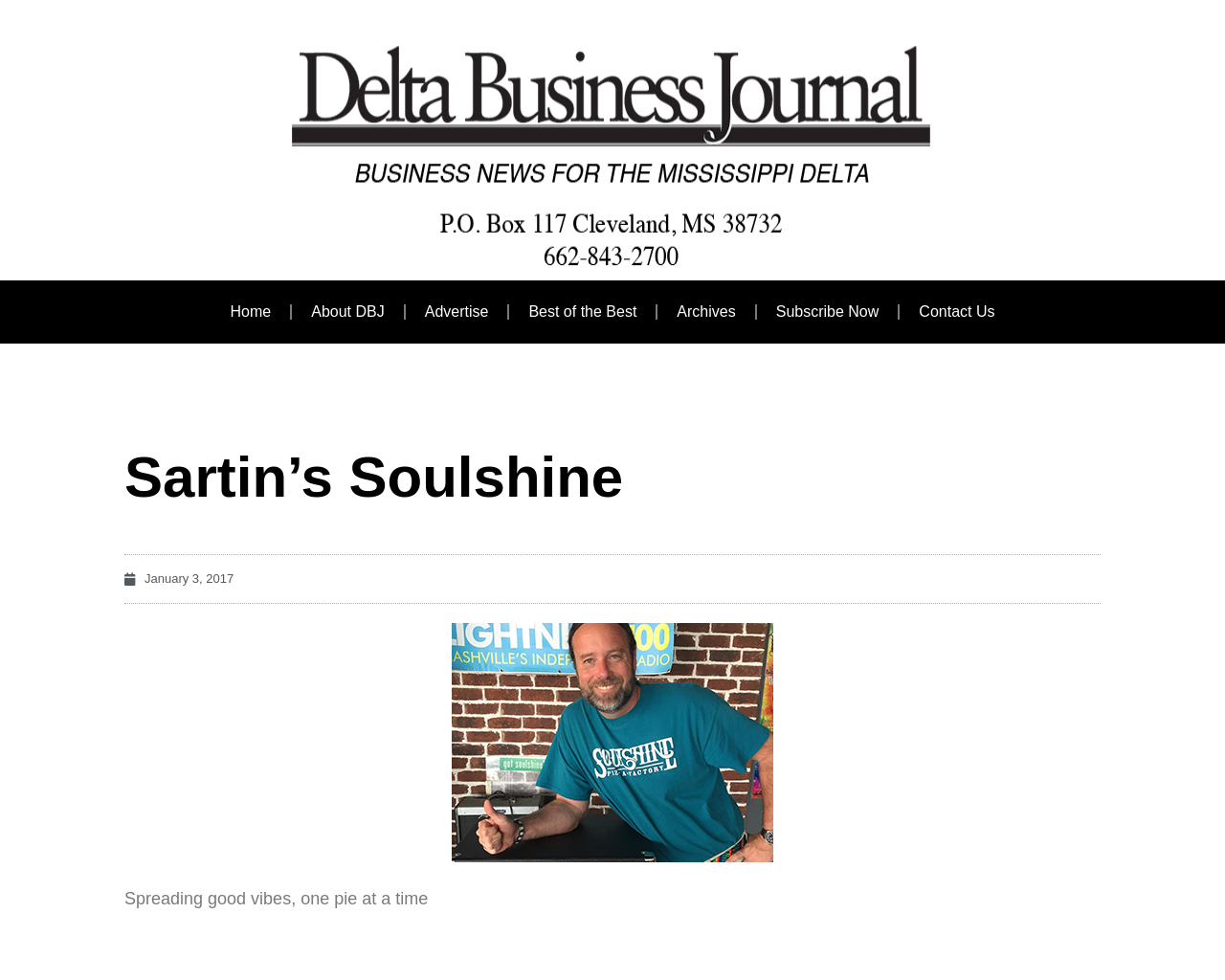Please identify the bounding box coordinates of the element's region that needs to be clicked to fulfill the following instruction: "read about Sartin's Soulshine". The bounding box coordinates should consist of four float numbers between 0 and 1, i.e., [left, top, right, bottom].

[0.102, 0.458, 0.898, 0.517]